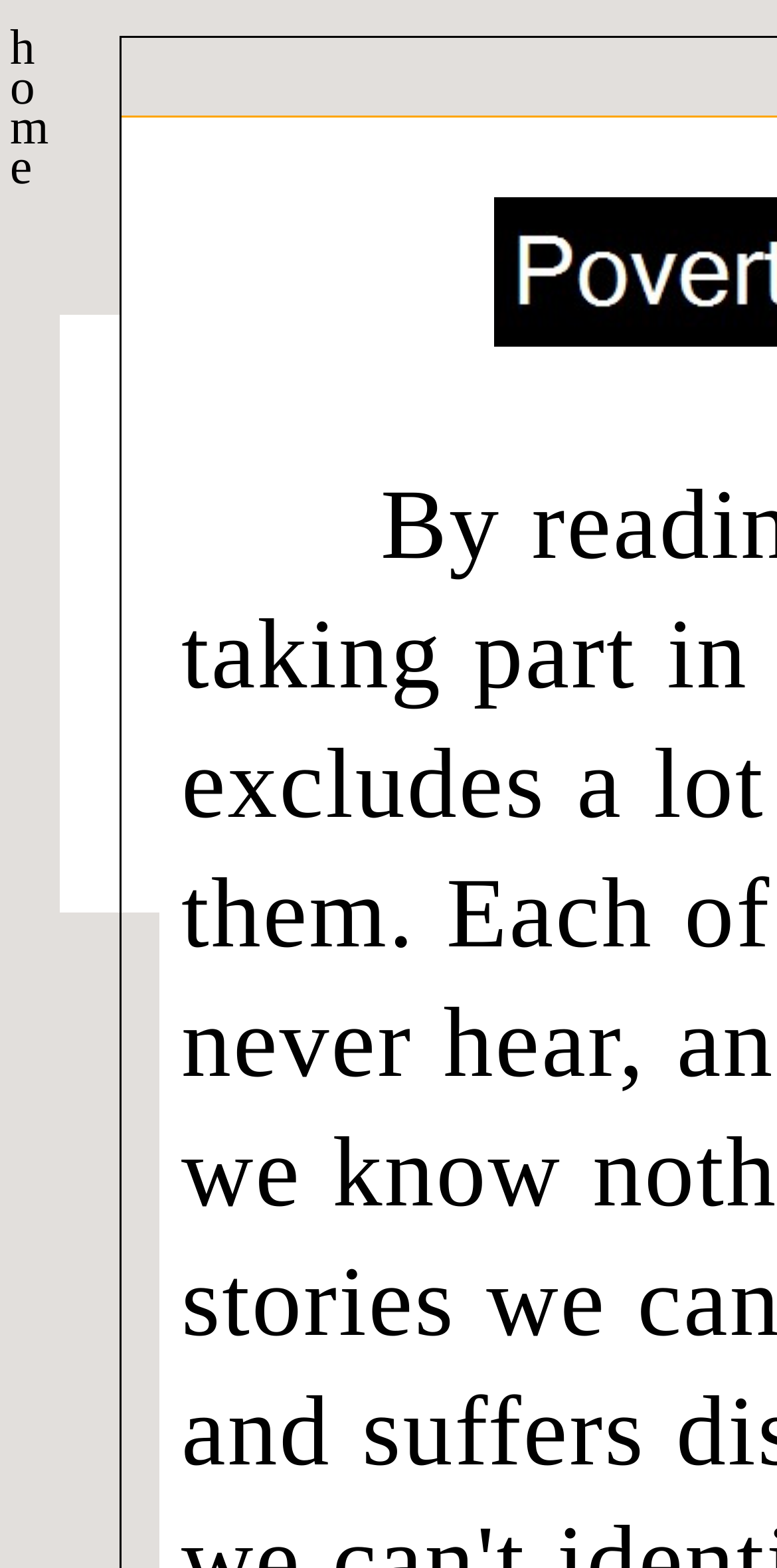Given the element description h o m e, specify the bounding box coordinates of the corresponding UI element in the format (top-left x, top-left y, bottom-right x, bottom-right y). All values must be between 0 and 1.

[0.013, 0.014, 0.063, 0.125]